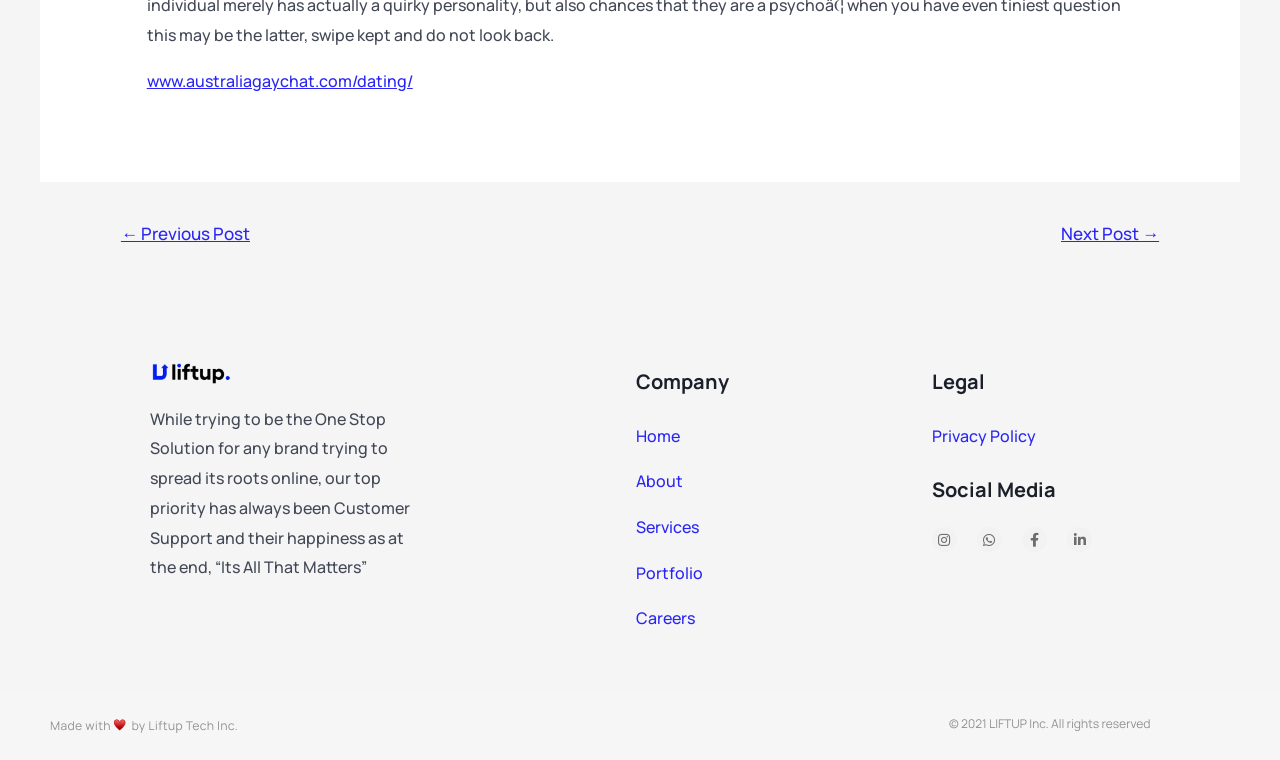Pinpoint the bounding box coordinates of the area that must be clicked to complete this instruction: "View the 'Fentanyl in Texas: Possession, Penalties, and Laws' article".

None